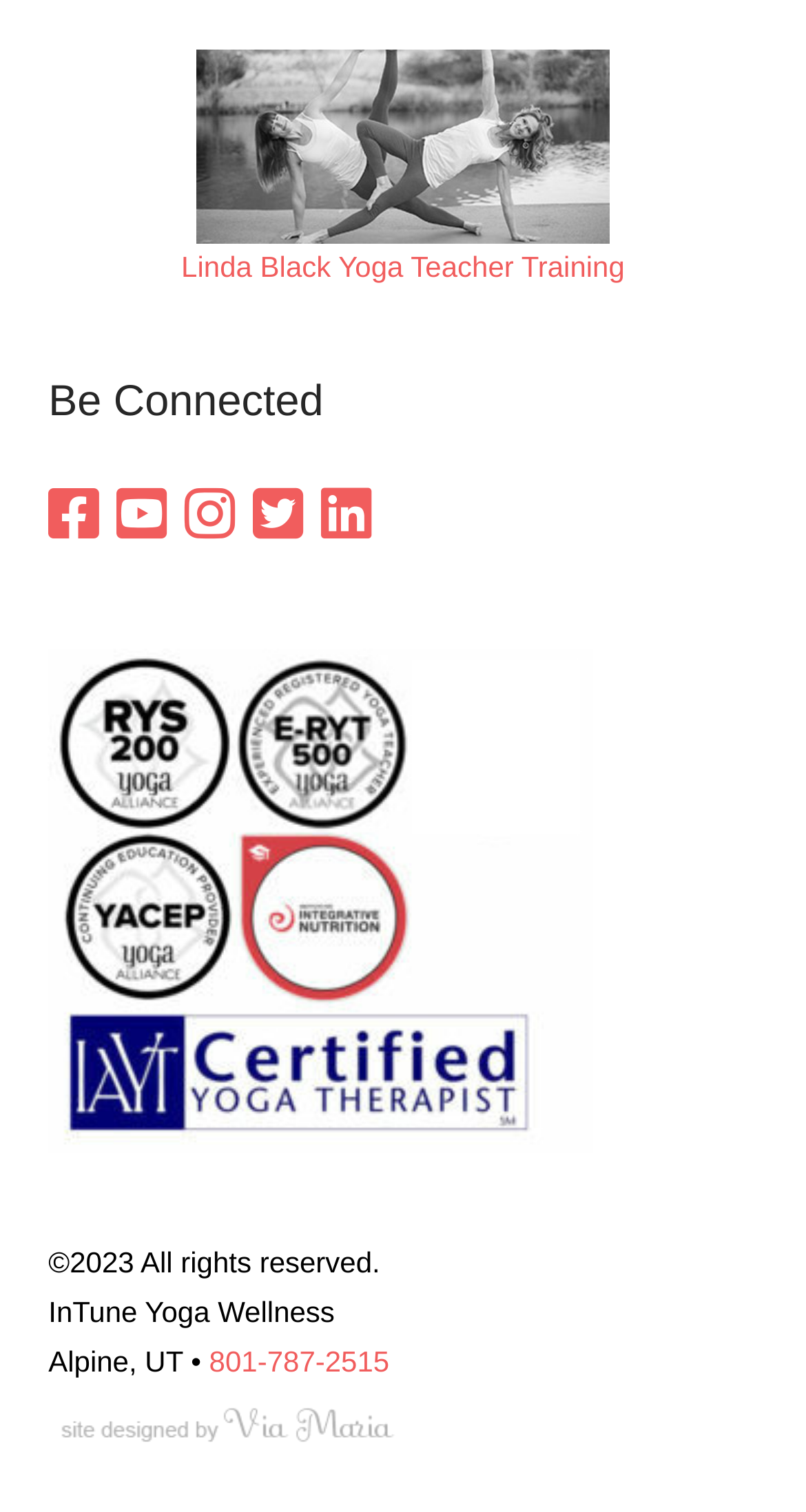Specify the bounding box coordinates (top-left x, top-left y, bottom-right x, bottom-right y) of the UI element in the screenshot that matches this description: 801-787-2515

[0.259, 0.889, 0.483, 0.911]